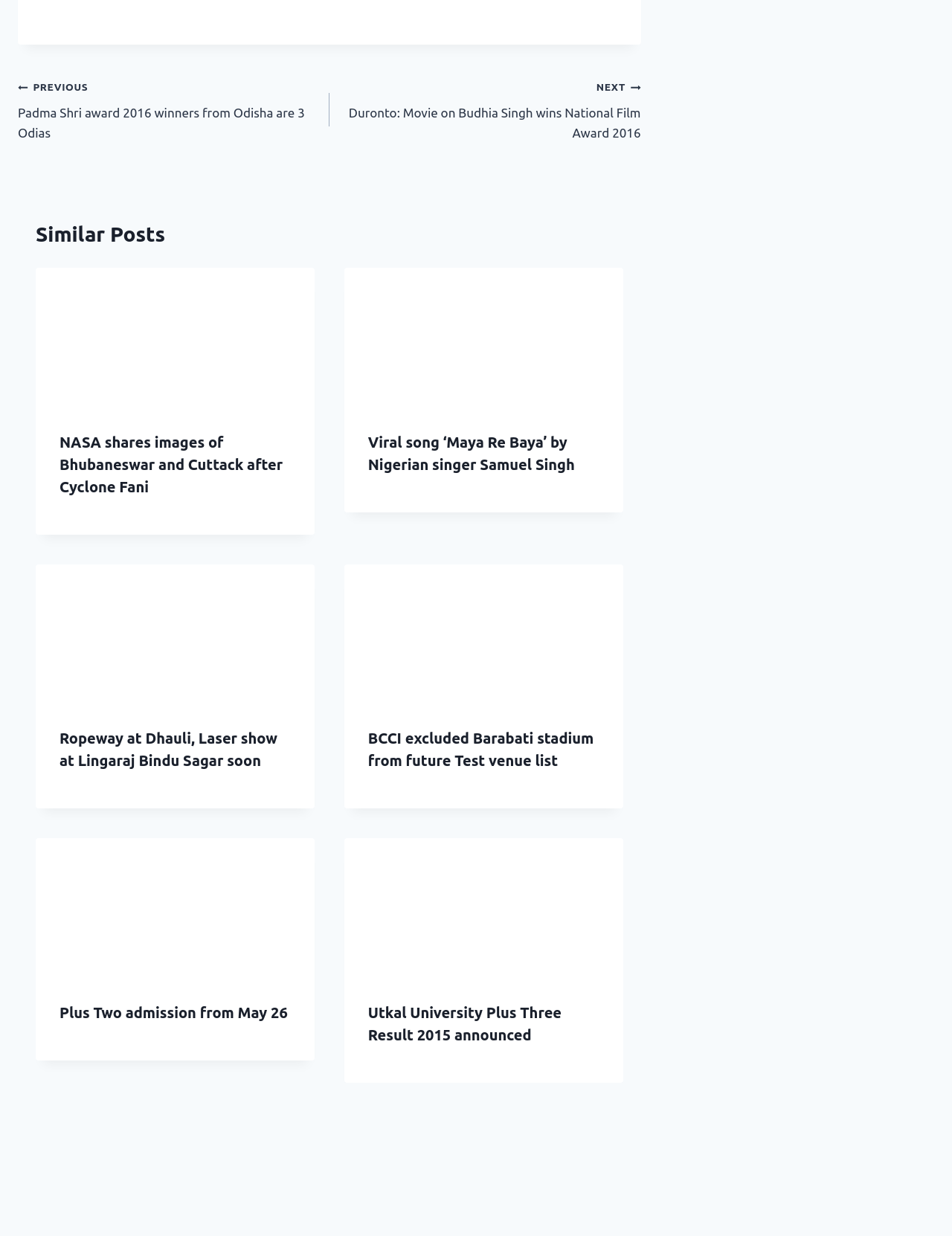What is the topic of the second similar post?
Based on the image, answer the question with a single word or brief phrase.

Viral song